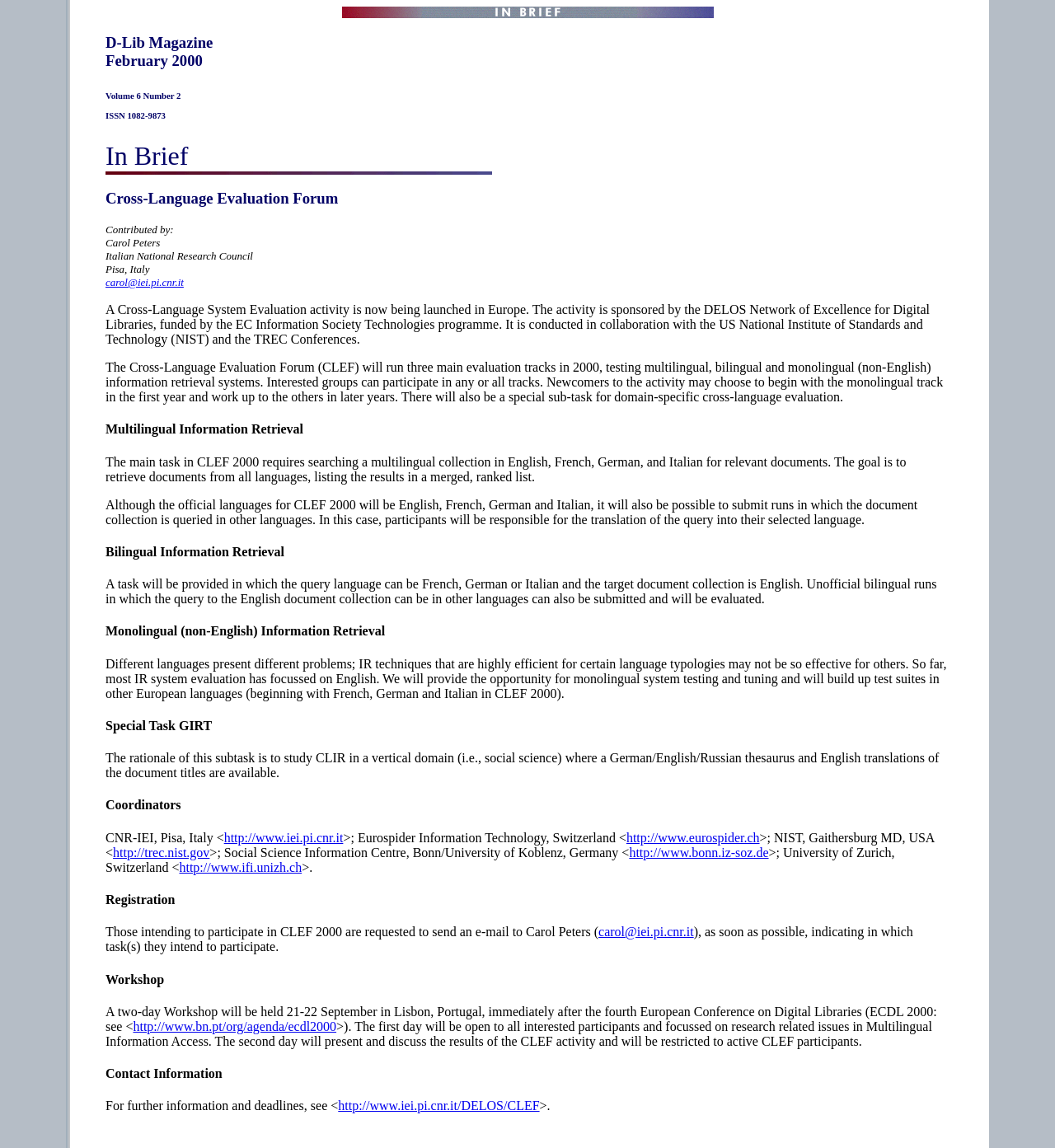Give a one-word or one-phrase response to the question:
What is the purpose of the Cross-Language Evaluation Forum?

To evaluate multilingual information retrieval systems